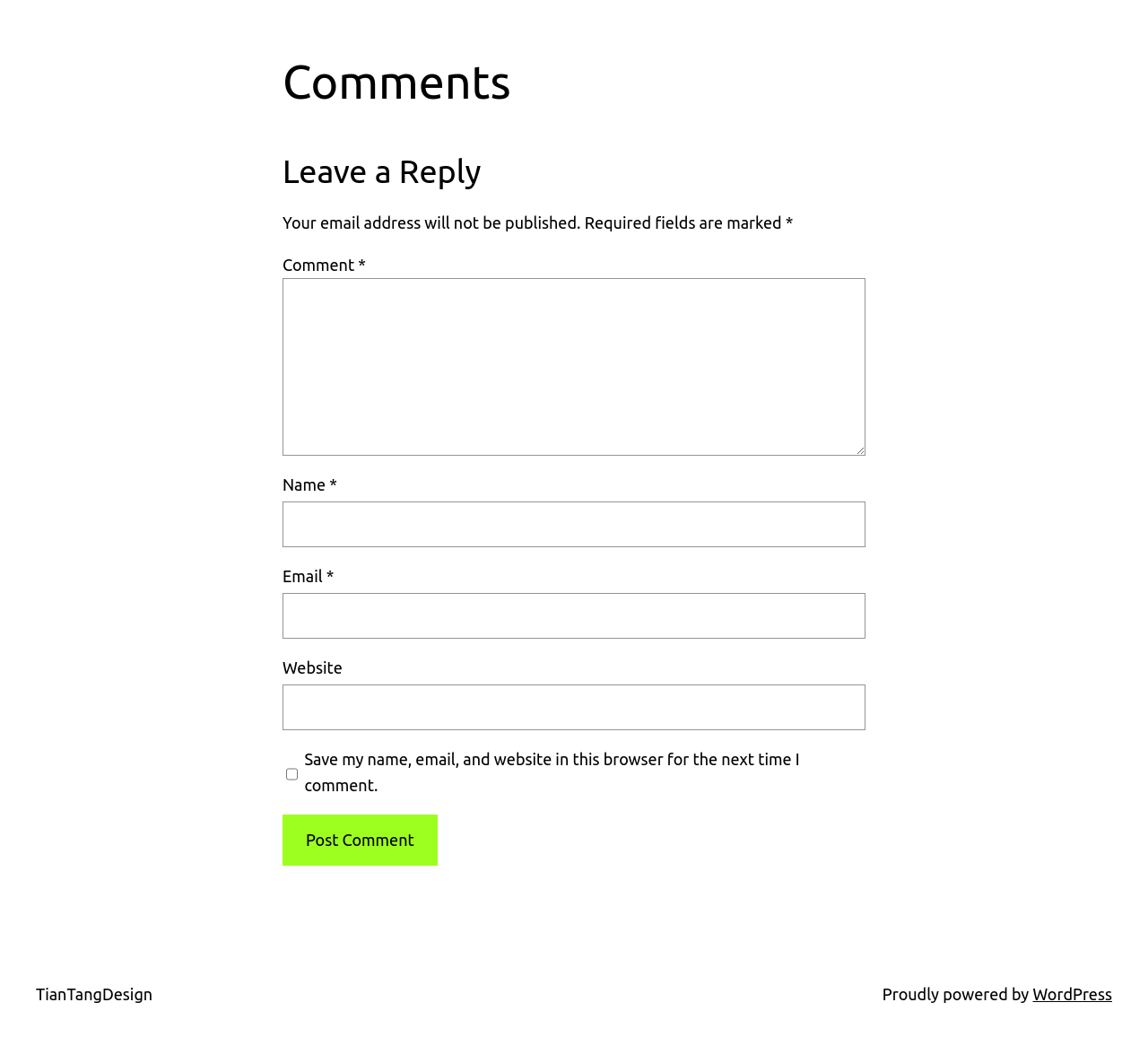Can you specify the bounding box coordinates of the area that needs to be clicked to fulfill the following instruction: "Explore the 'Acme Miniature Flea Circus' link"?

None